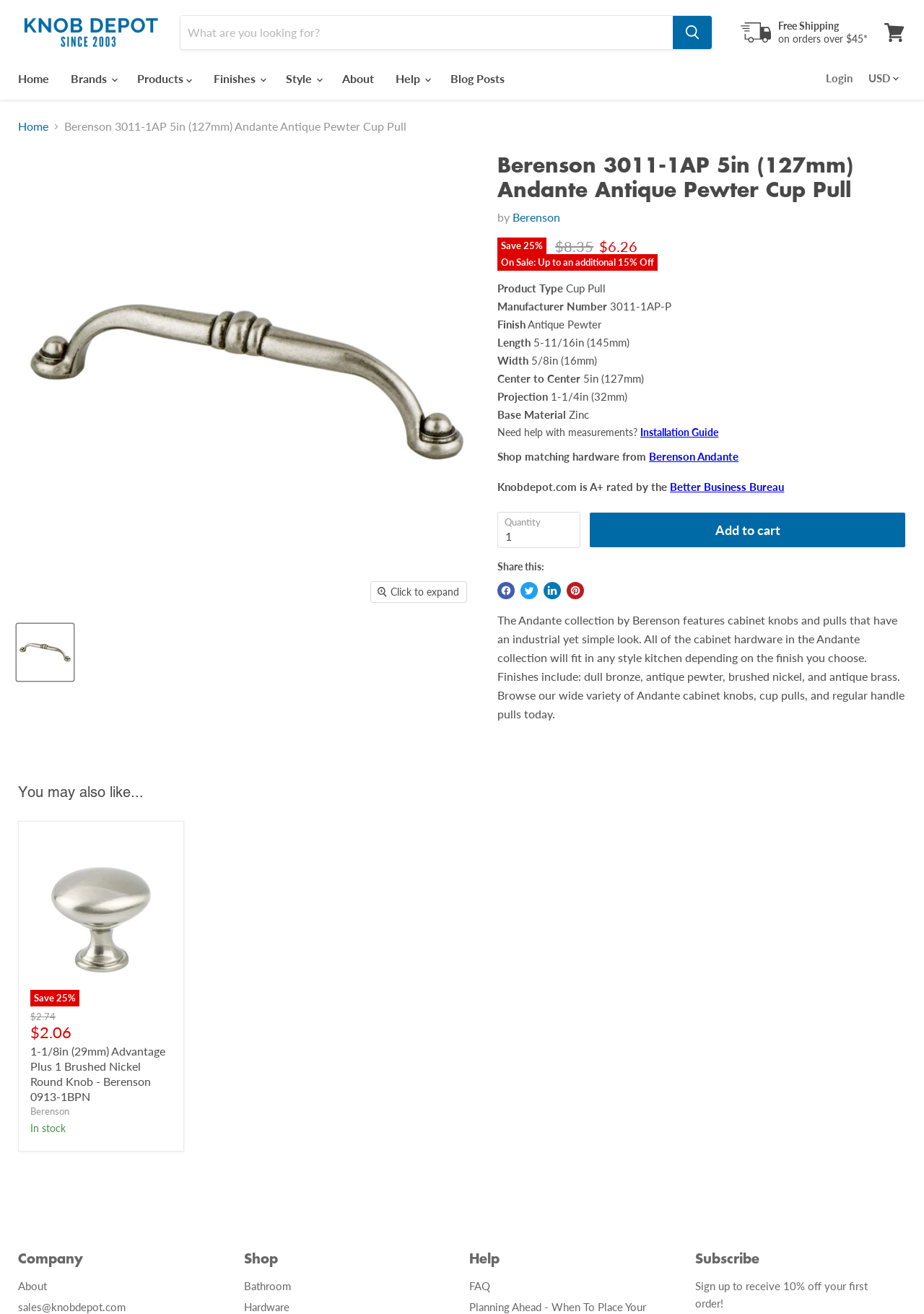Determine the bounding box coordinates of the clickable element to complete this instruction: "Login". Provide the coordinates in the format of four float numbers between 0 and 1, [left, top, right, bottom].

[0.884, 0.049, 0.932, 0.071]